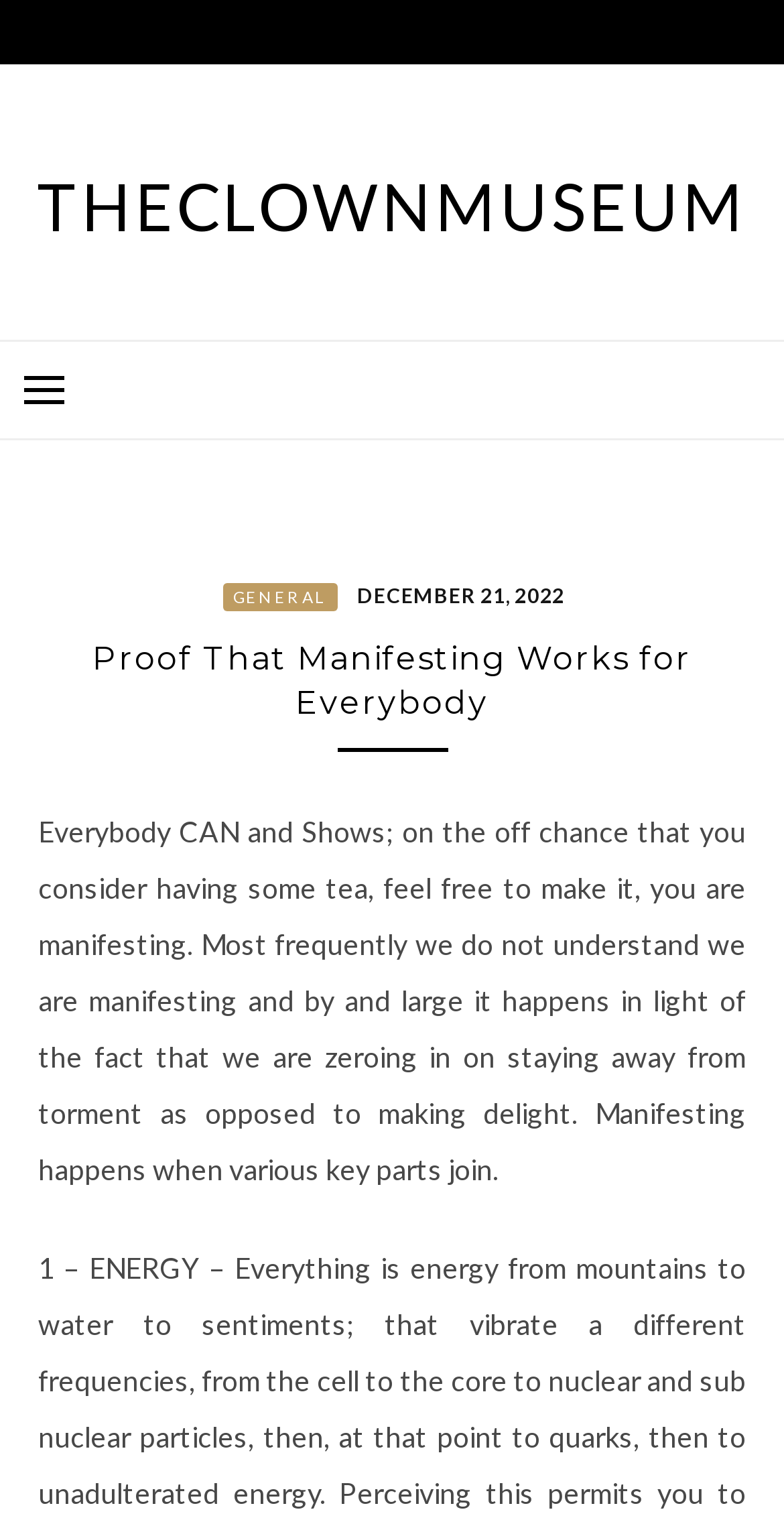What is the author's advice regarding manifesting?
Based on the screenshot, provide a one-word or short-phrase response.

Focus on making delight